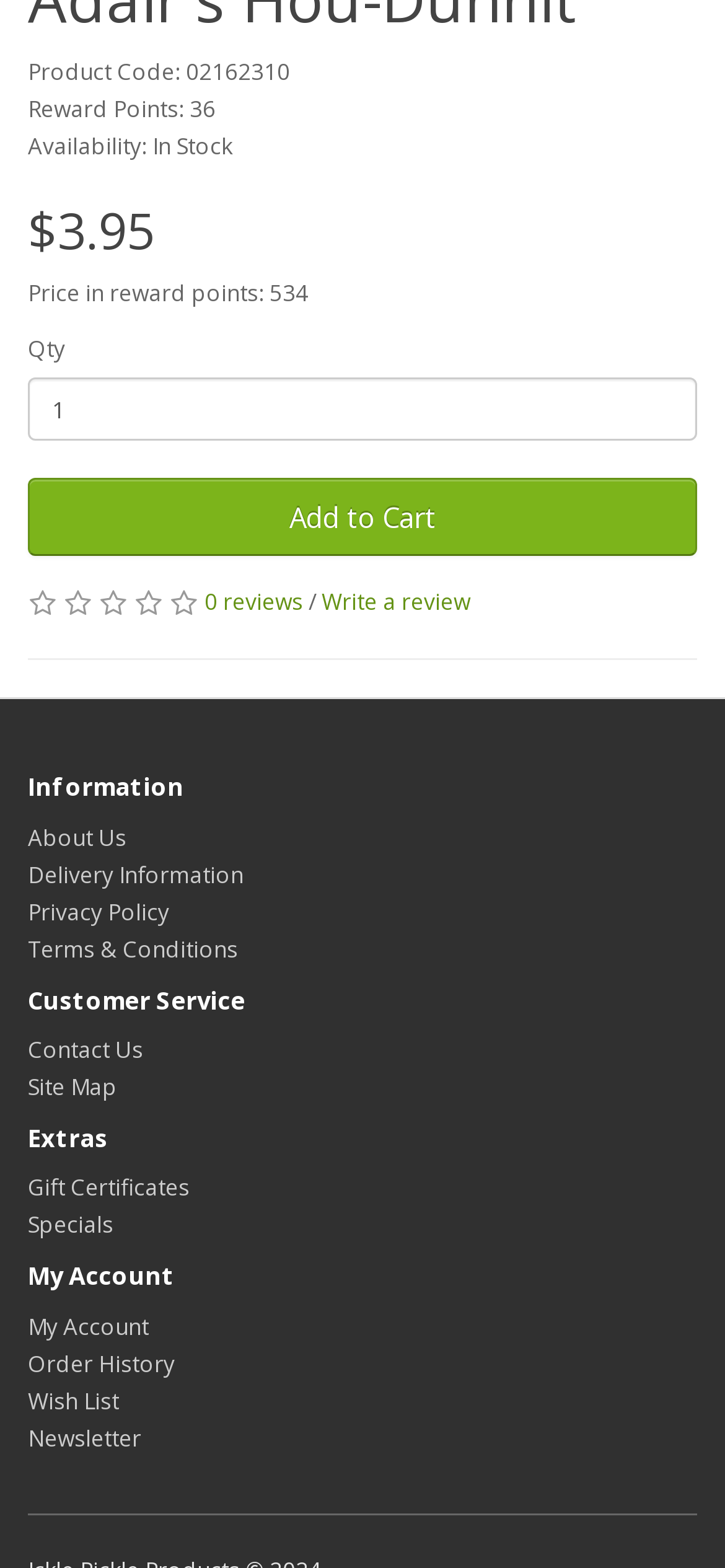What is the default quantity of the item?
Based on the visual content, answer with a single word or a brief phrase.

1